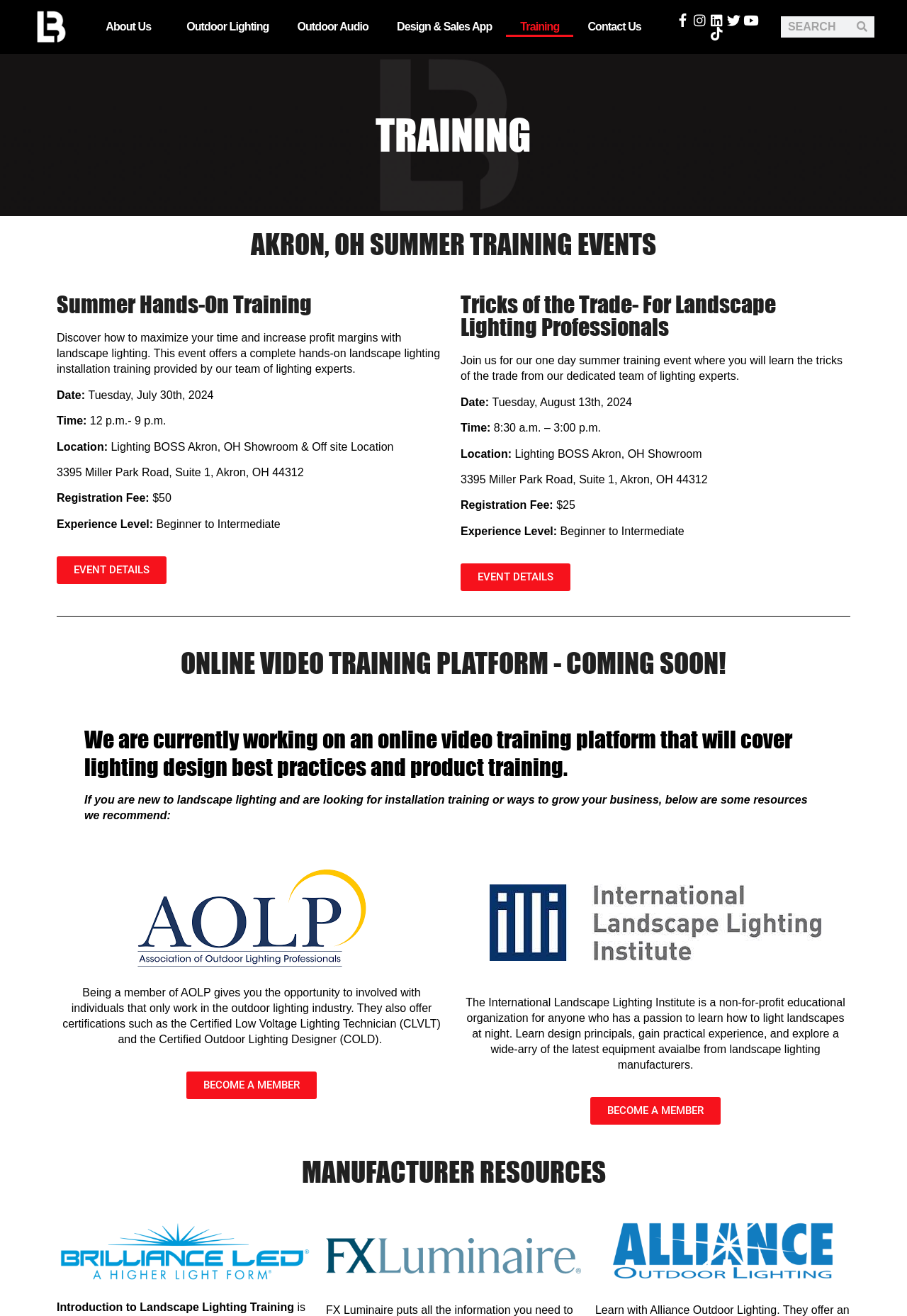What is the name of the non-for-profit educational organization mentioned on this page?
Based on the content of the image, thoroughly explain and answer the question.

I found the section that mentions a non-for-profit educational organization, which is the International Landscape Lighting Institute. It is described as an organization that provides education on landscape lighting design principles and practical experience.